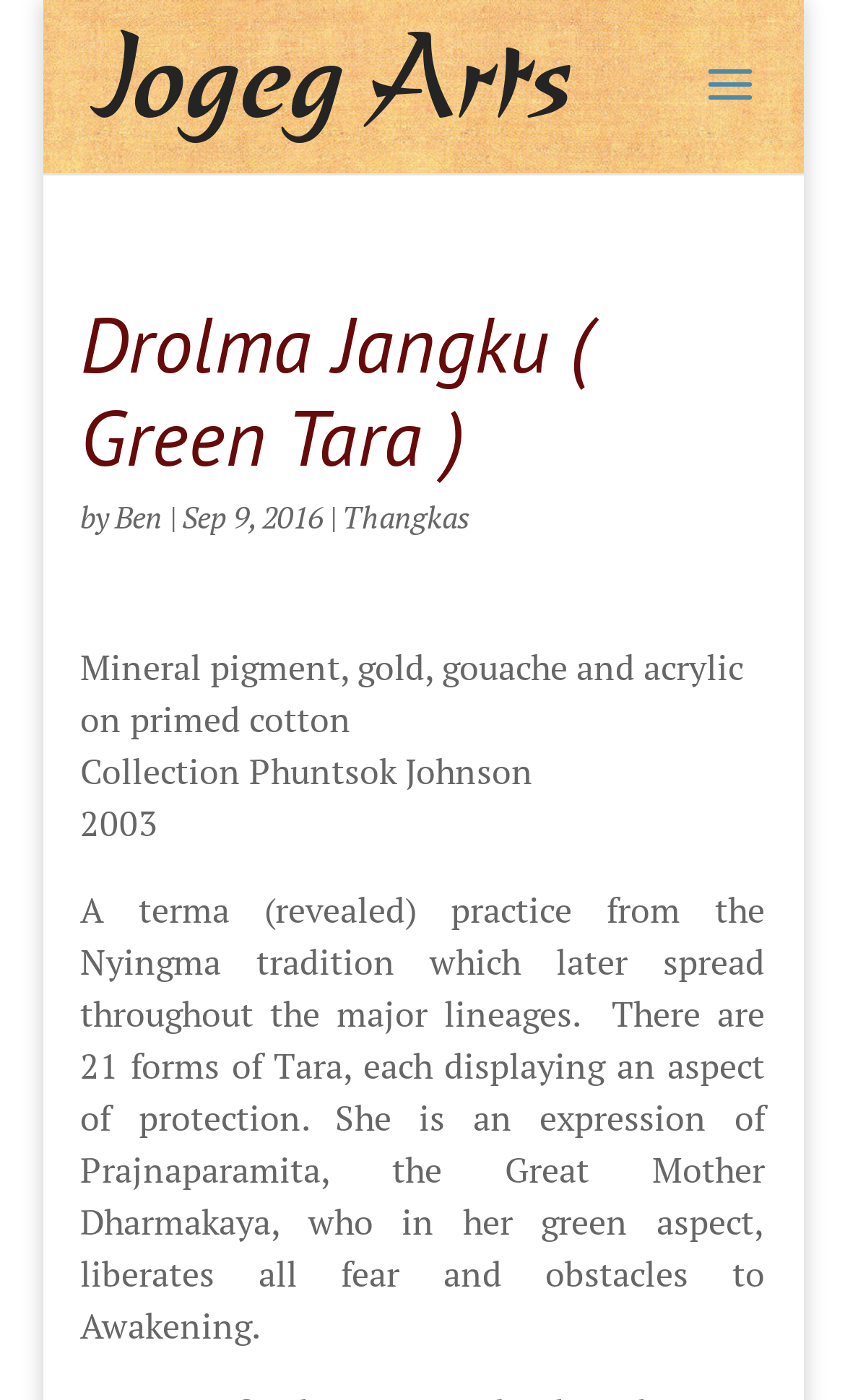When was the artwork created?
Please provide a single word or phrase based on the screenshot.

2003